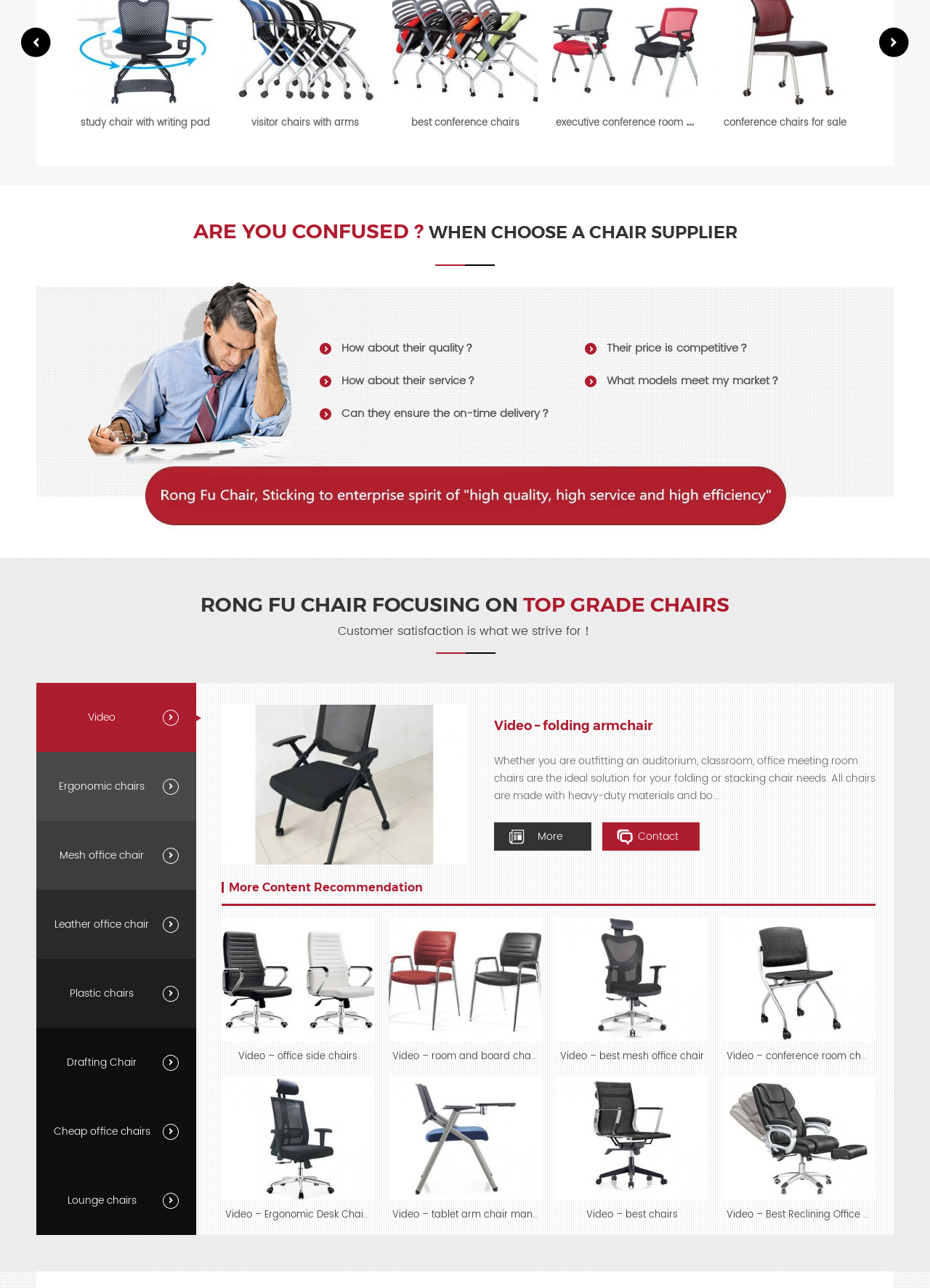Identify the coordinates of the bounding box for the element that must be clicked to accomplish the instruction: "Search for something".

None